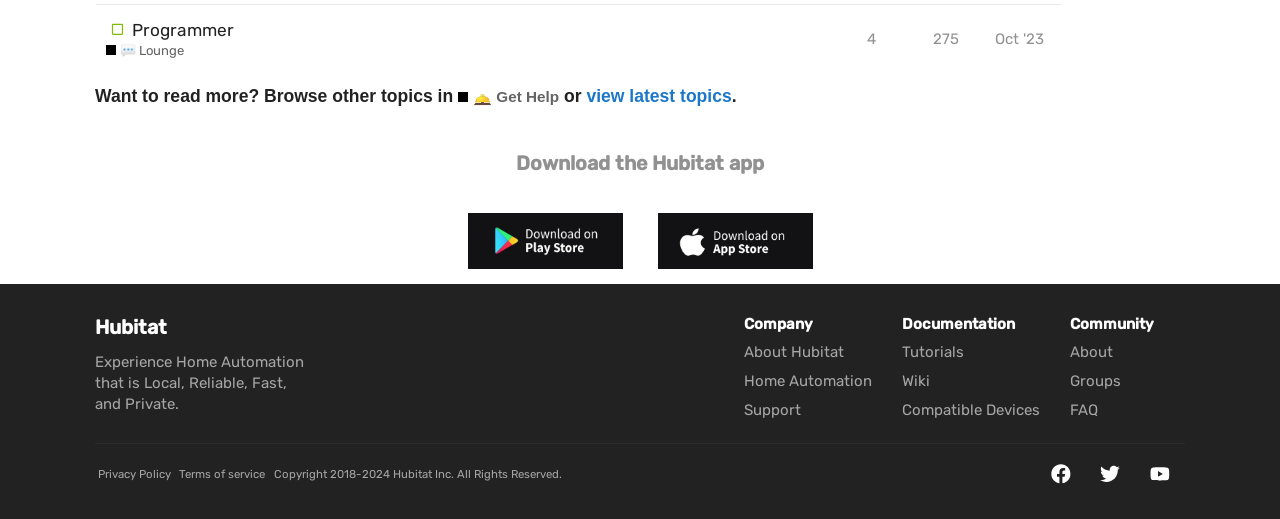Specify the bounding box coordinates of the element's area that should be clicked to execute the given instruction: "Download the Hubitat app". The coordinates should be four float numbers between 0 and 1, i.e., [left, top, right, bottom].

[0.403, 0.292, 0.597, 0.338]